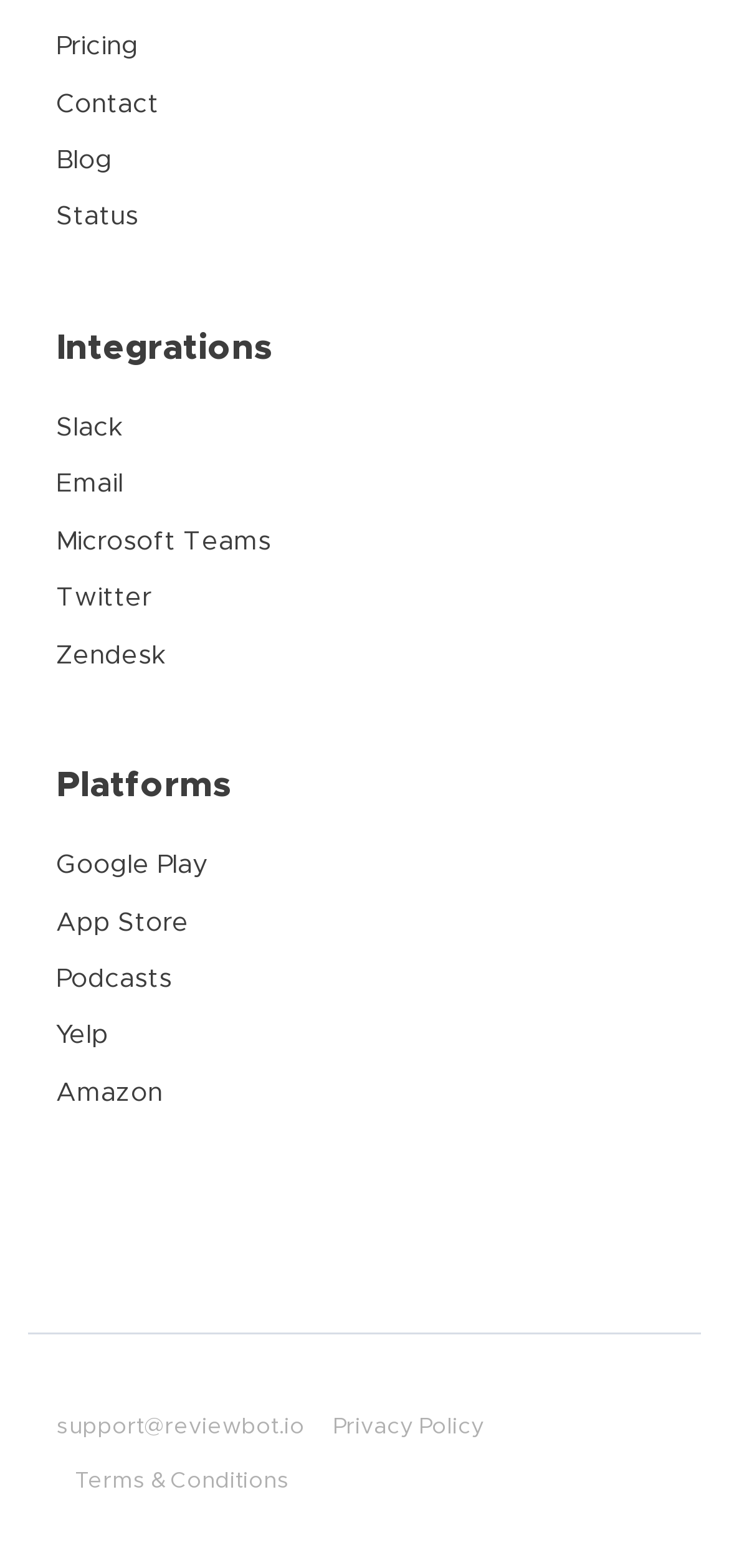Locate the bounding box coordinates of the region to be clicked to comply with the following instruction: "Read the blog". The coordinates must be four float numbers between 0 and 1, in the form [left, top, right, bottom].

[0.077, 0.094, 0.154, 0.111]